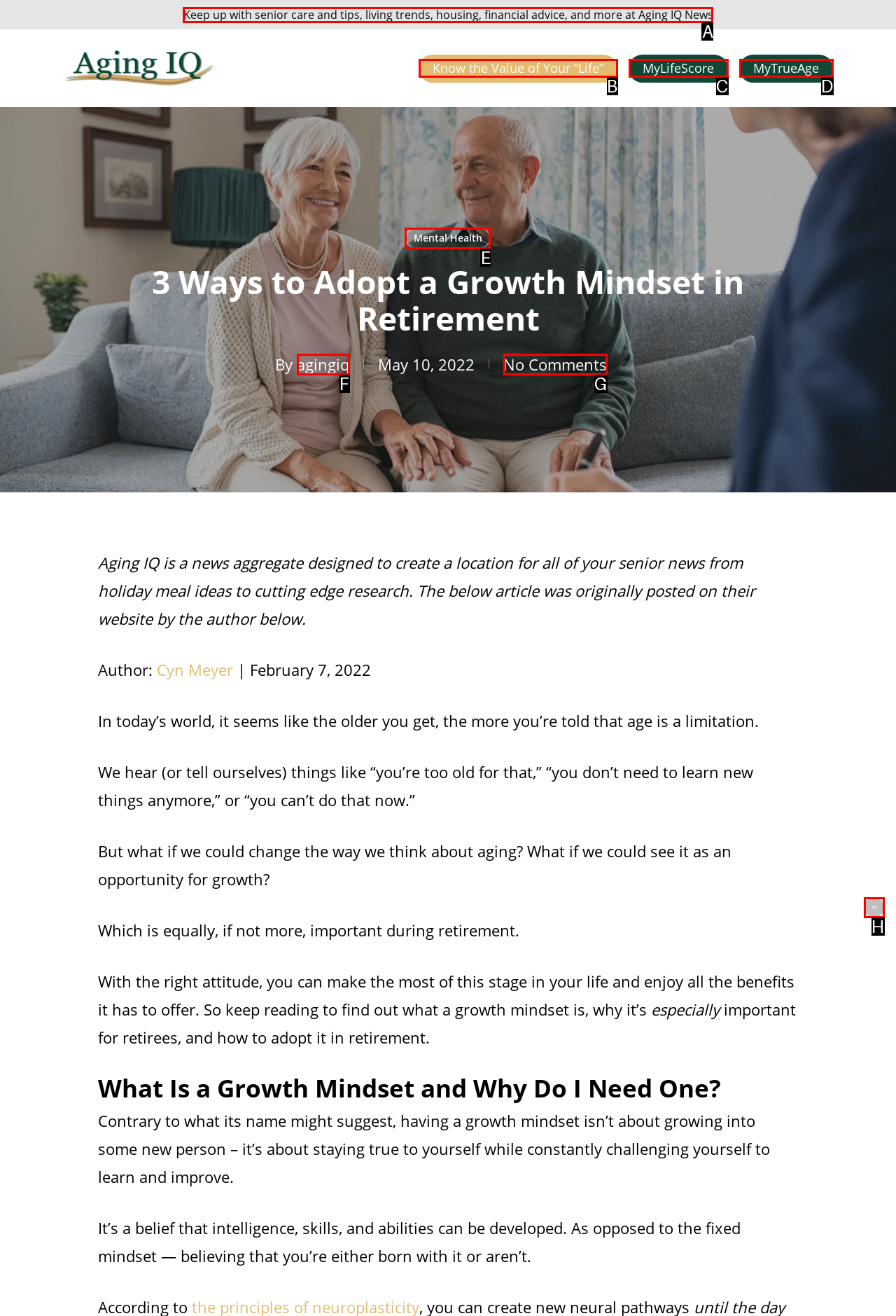Determine the HTML element that aligns with the description: MyLifeScore
Answer by stating the letter of the appropriate option from the available choices.

C